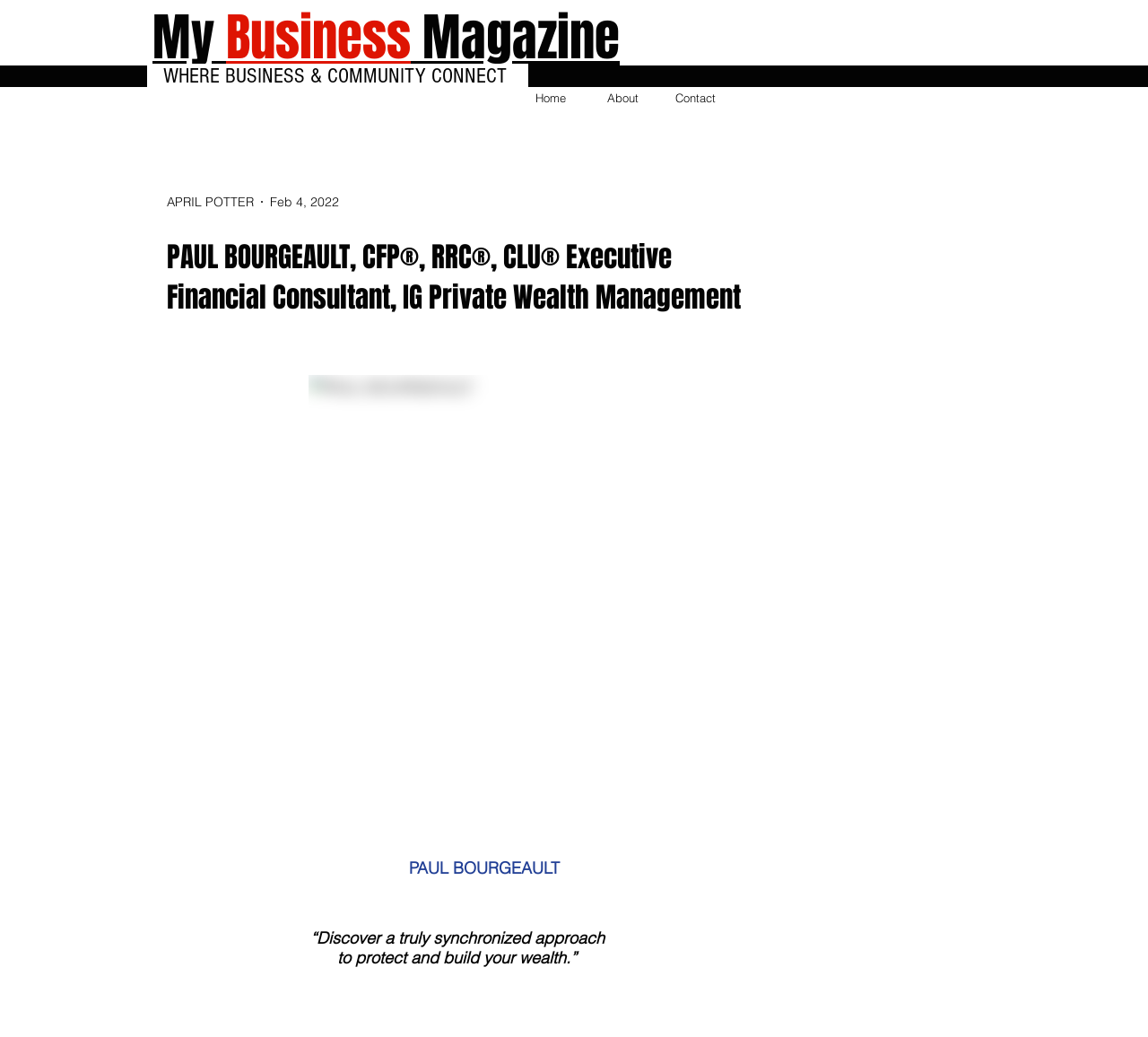Give a concise answer using only one word or phrase for this question:
What is the name of the magazine mentioned on the webpage?

My Business Magazine